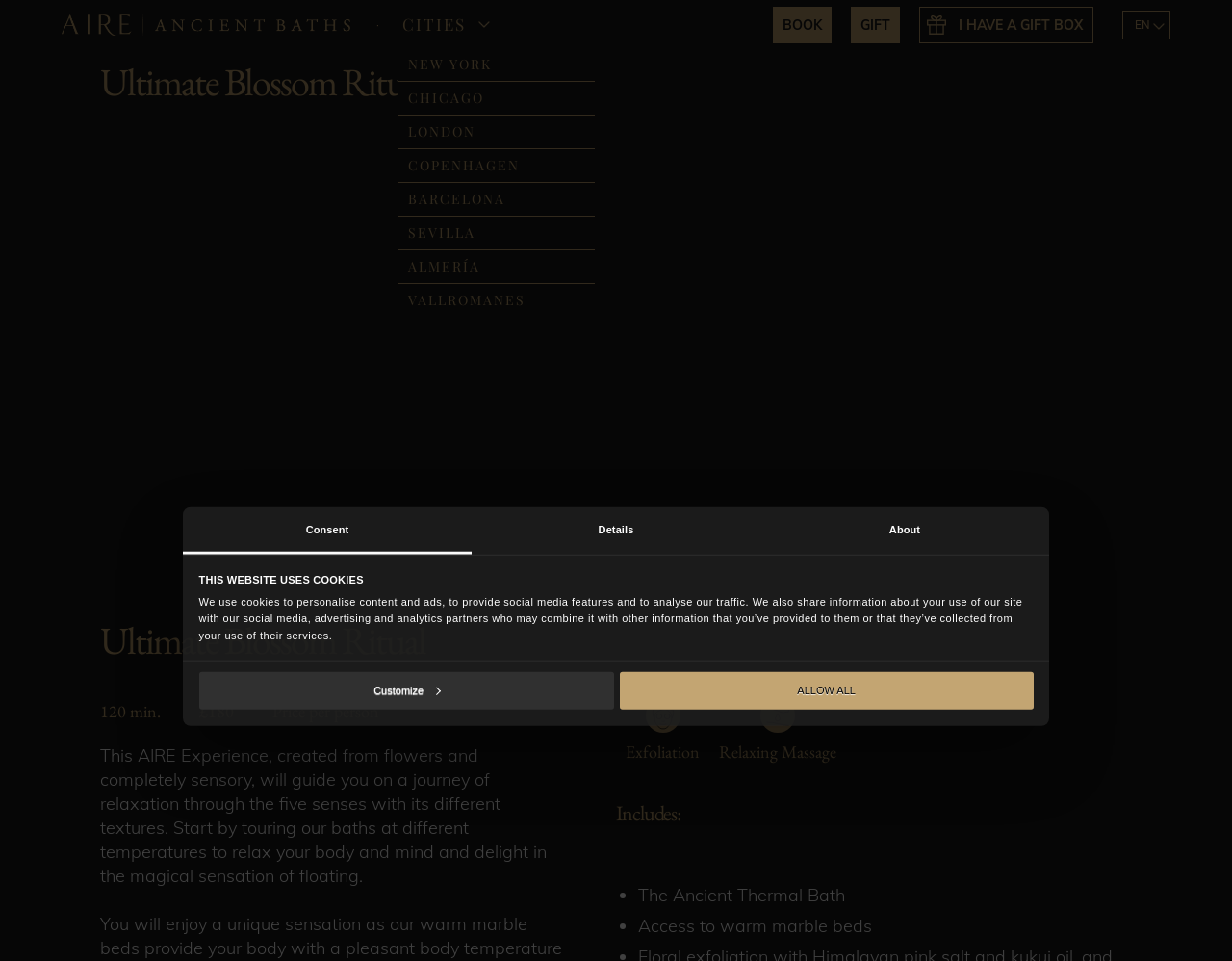Please find the bounding box coordinates of the element's region to be clicked to carry out this instruction: "Click the NEW YORK link".

[0.323, 0.05, 0.483, 0.084]